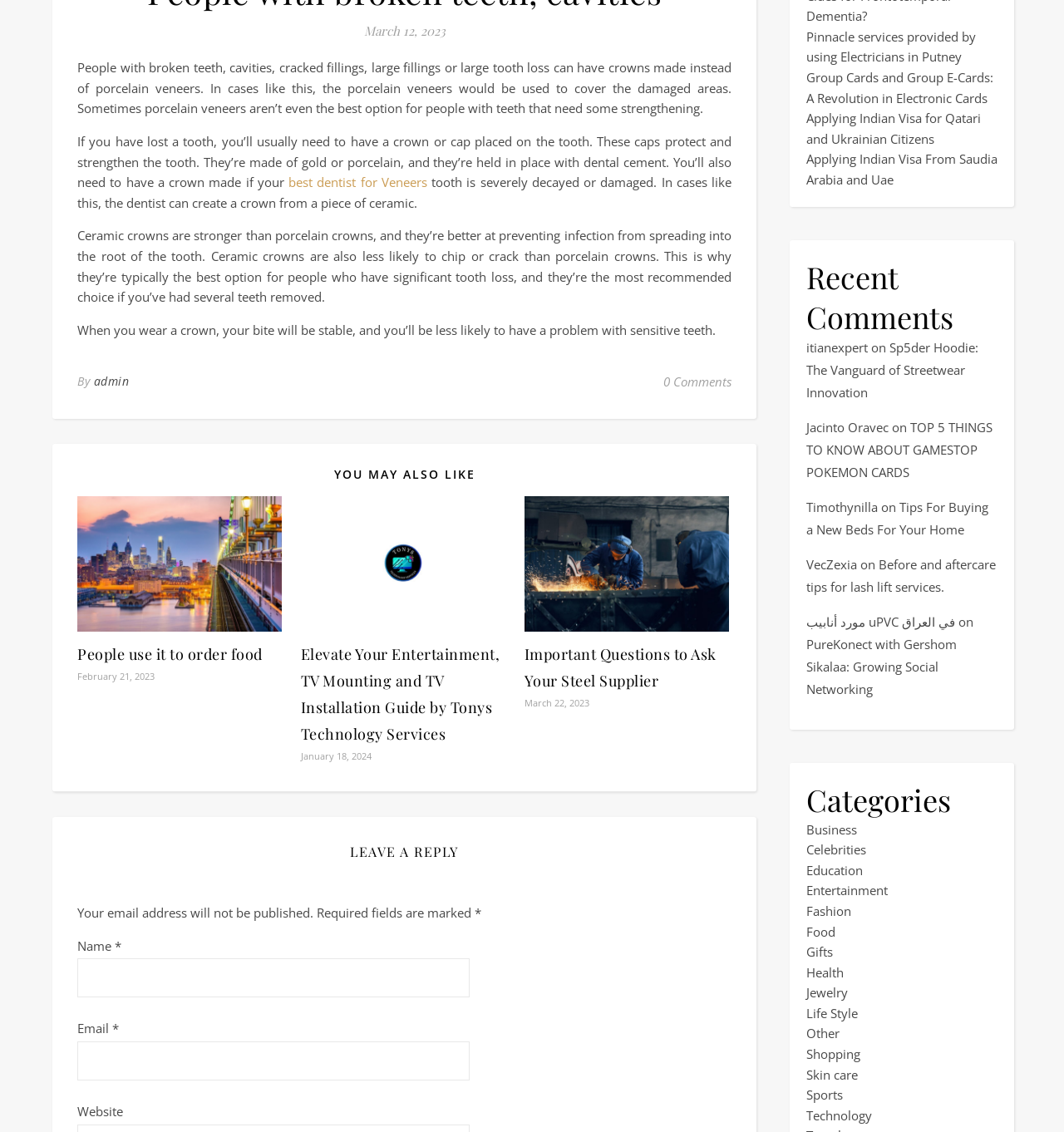Find the bounding box of the UI element described as follows: "0 Comments".

[0.623, 0.326, 0.688, 0.348]